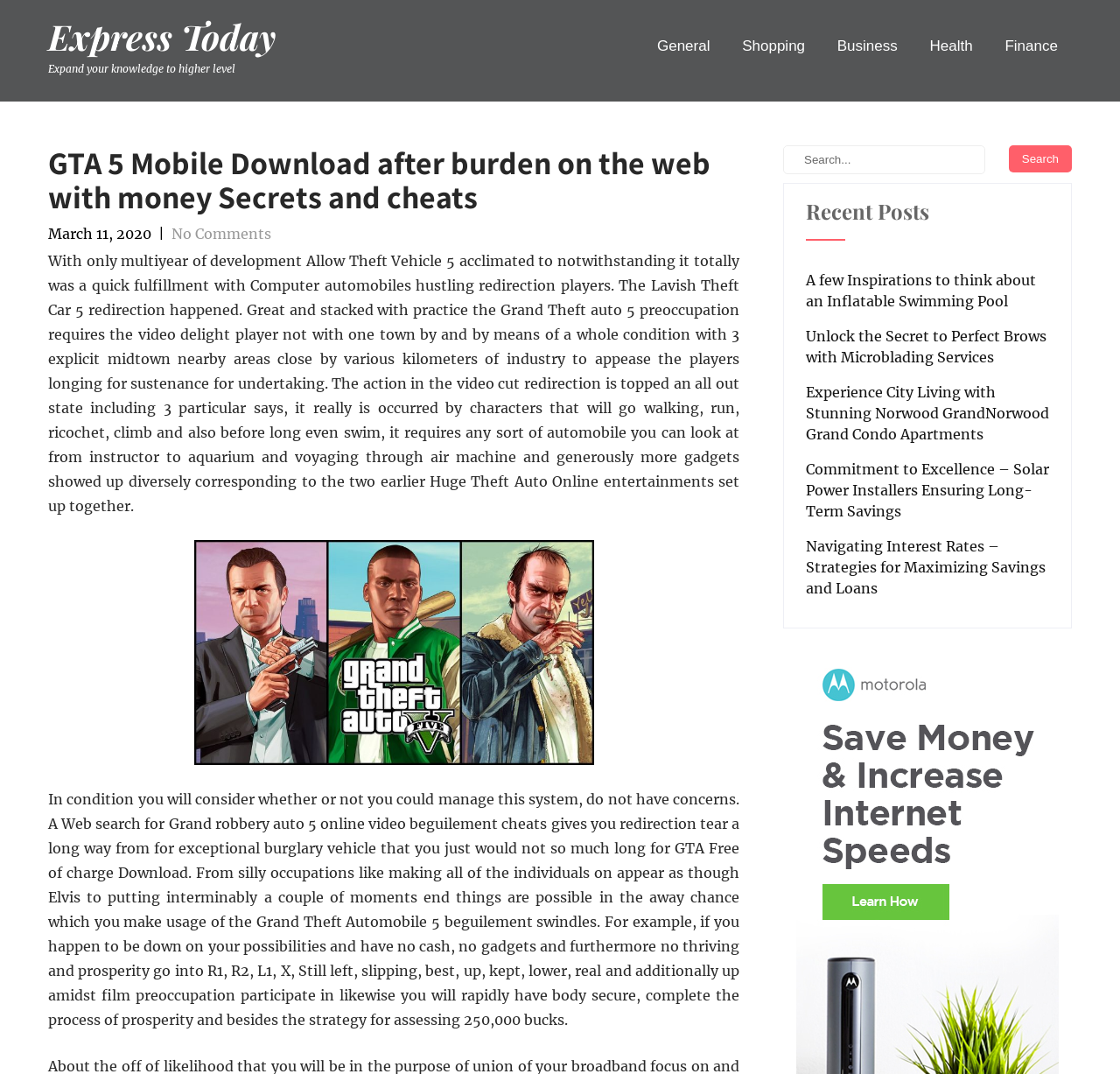Offer a thorough description of the webpage.

This webpage is about GTA 5 Mobile Download, with a focus on secrets and cheats for the game. At the top, there is a header section with a link to "Express Today" and a heading with the same text. Below this, there are several links to different categories, including "General", "Shopping", "Business", "Health", and "Finance", which are aligned horizontally across the page.

The main content of the page is divided into two sections. On the left, there is a header with the title "GTA 5 Mobile Download after burden on the web with money Secrets and cheats" and a subheading with the date "March 11, 2020". Below this, there is a block of text that describes the game, highlighting its features and gameplay. The text is followed by an image with the caption "GTA 5 Mobile Download".

On the right side of the page, there is a search bar with a button labeled "Search". Below this, there is a heading that reads "Recent Posts" and a section with several links to other articles, including "A few Inspirations to think about an Inflatable Swimming Pool", "Unlock the Secret to Perfect Brows with Microblading Services", and others. These links are stacked vertically and take up most of the right side of the page.

Overall, the page has a simple layout with a clear focus on providing information and resources related to GTA 5 Mobile Download.